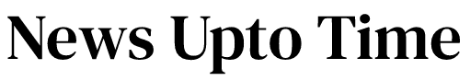Provide a one-word or one-phrase answer to the question:
What type of content does the platform deliver?

Latest updates and breaking news